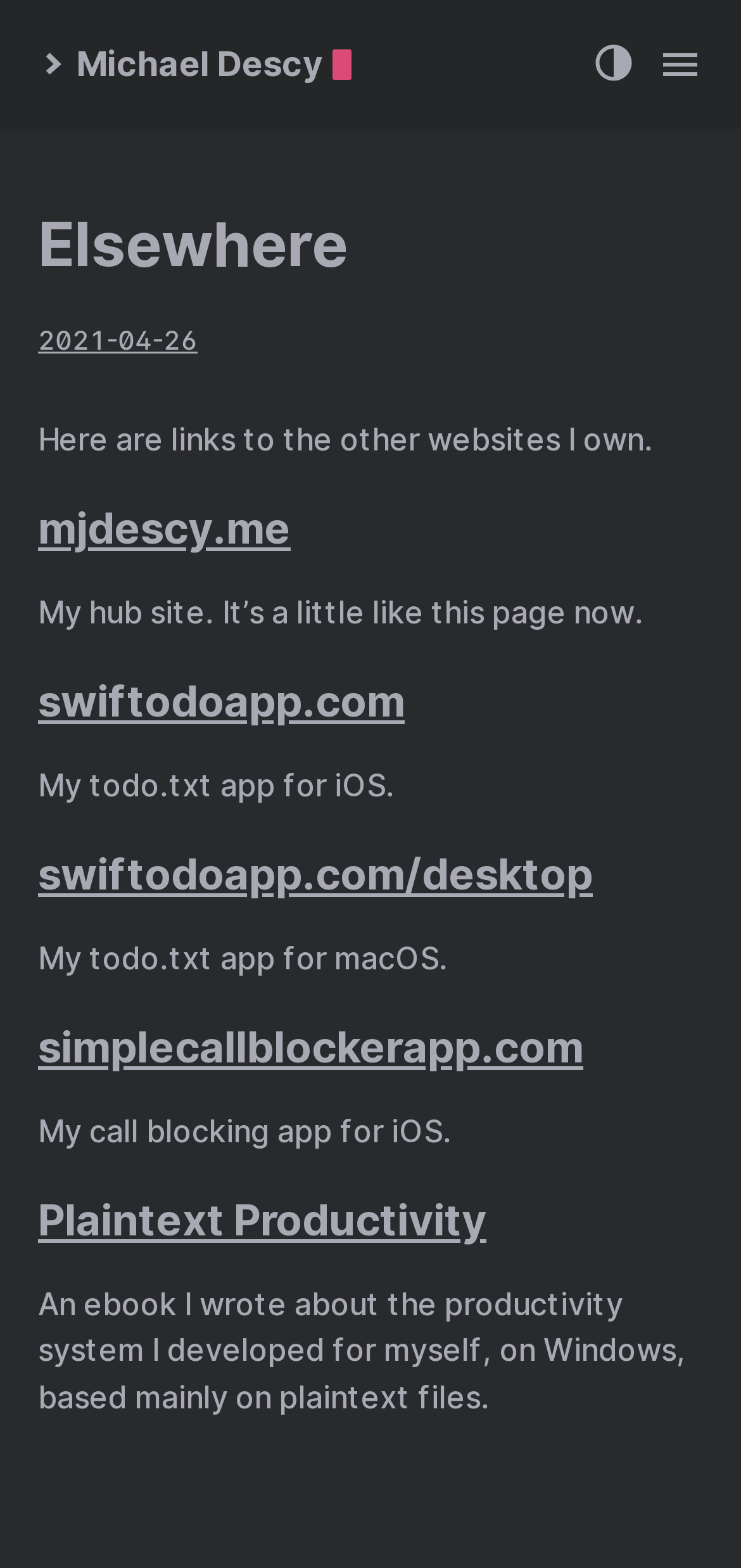Locate the bounding box coordinates of the clickable area to execute the instruction: "click on ALCASE". Provide the coordinates as four float numbers between 0 and 1, represented as [left, top, right, bottom].

None